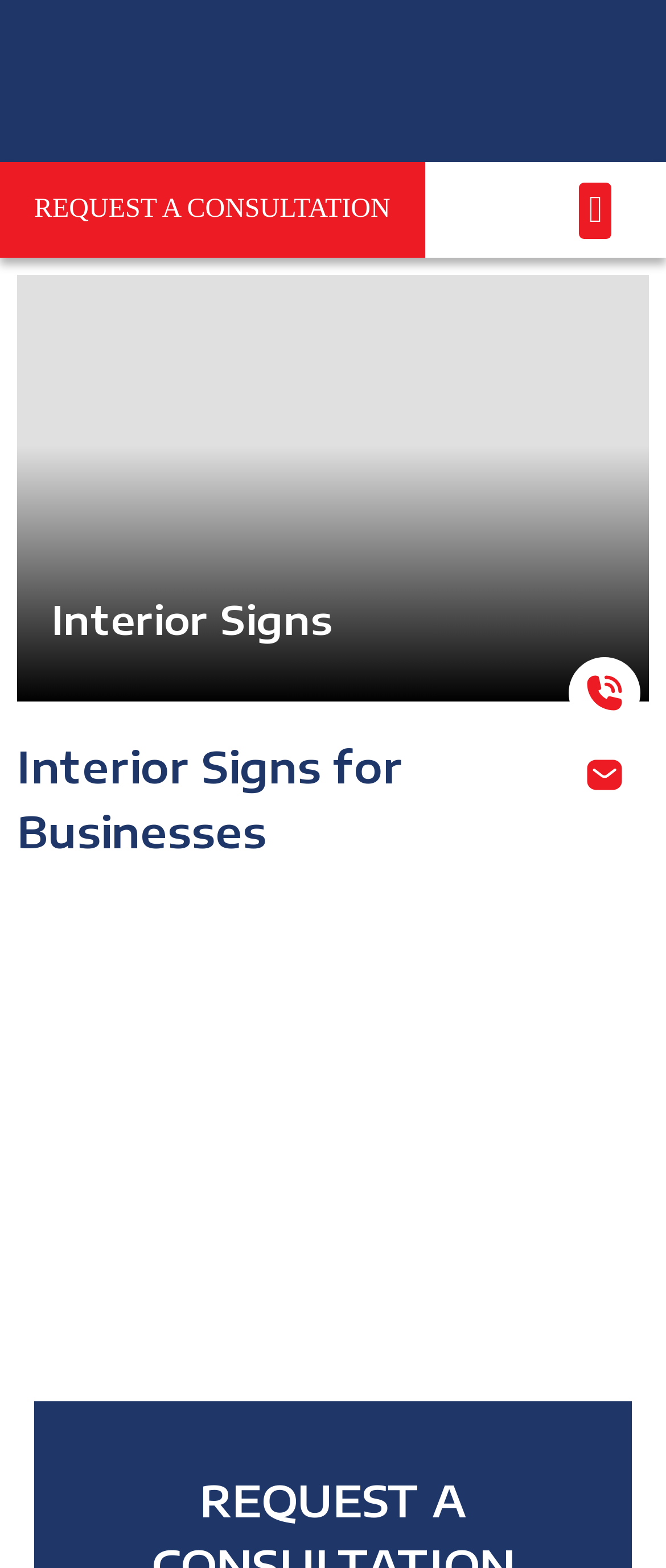Using the description "Menu", locate and provide the bounding box of the UI element.

[0.87, 0.116, 0.919, 0.152]